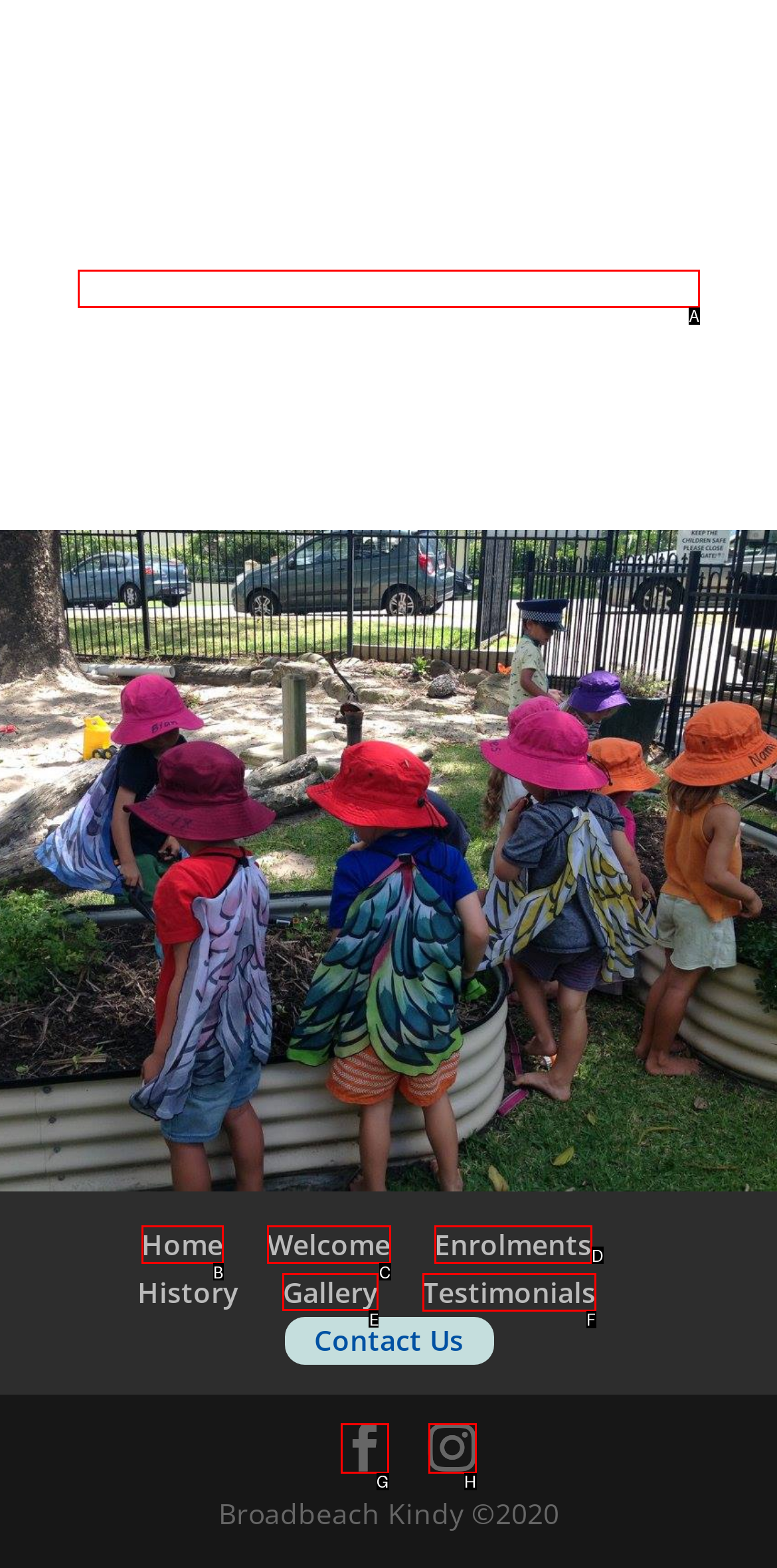Select the proper HTML element to perform the given task: open gallery Answer with the corresponding letter from the provided choices.

E